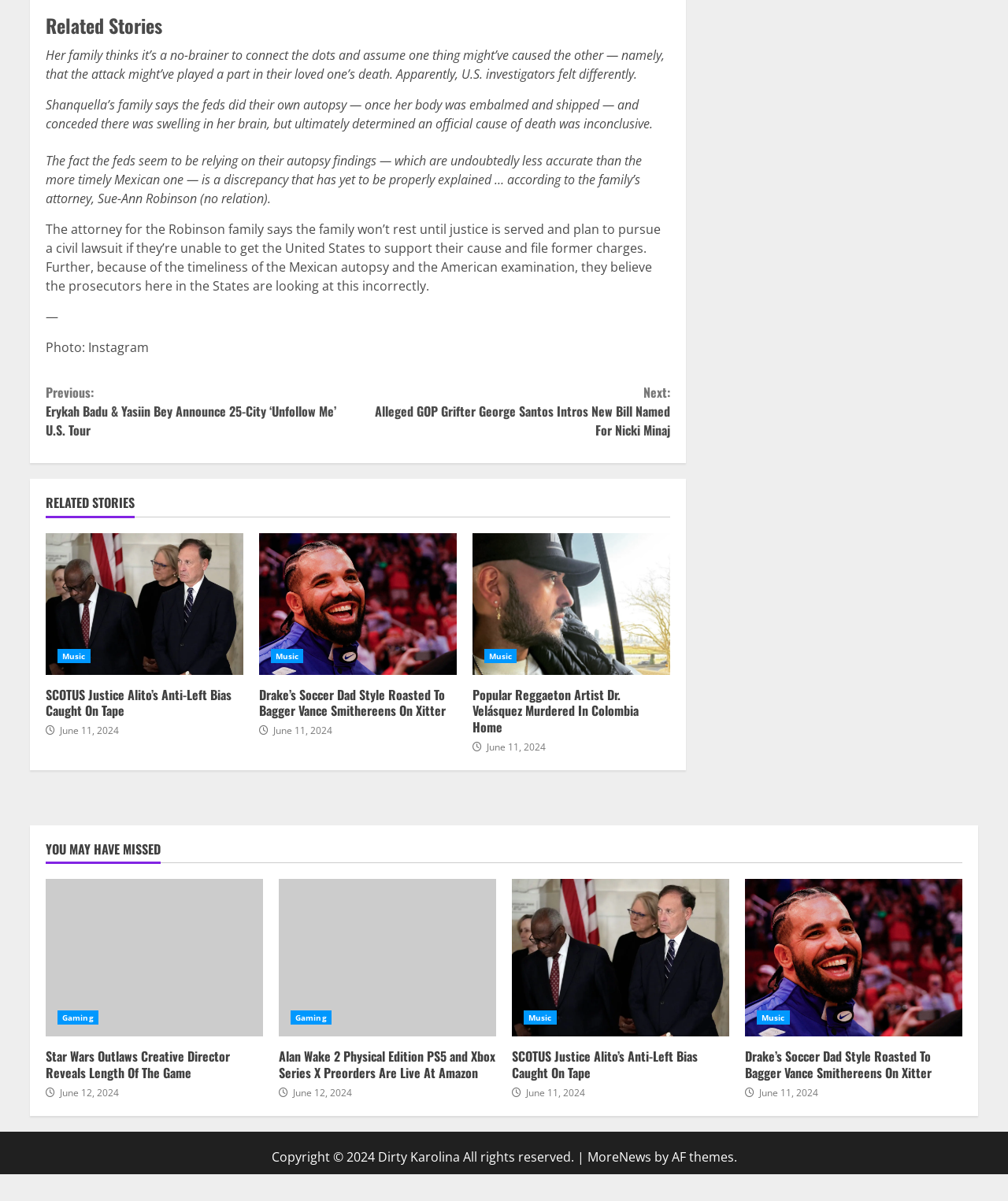Find the coordinates for the bounding box of the element with this description: "Music".

[0.48, 0.54, 0.513, 0.552]